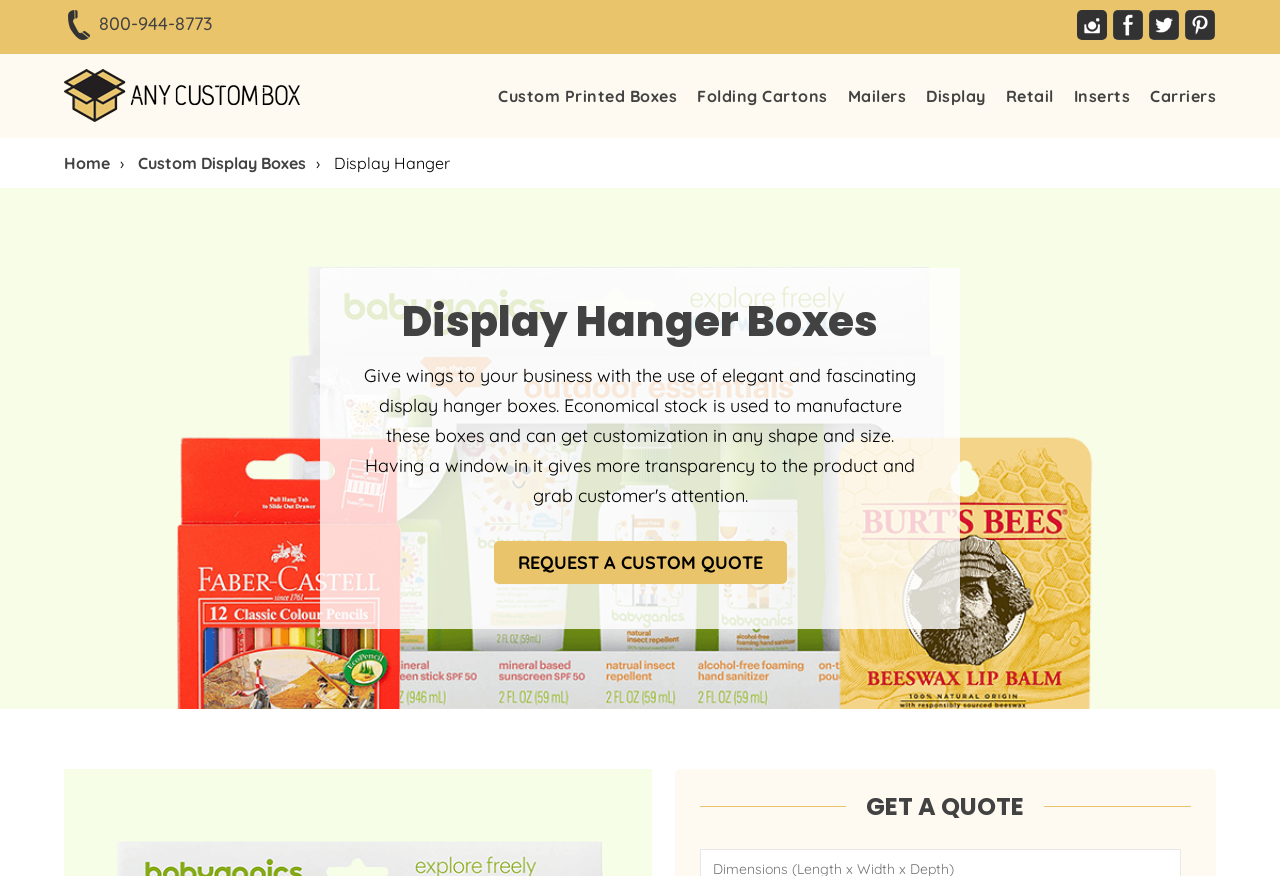Provide the bounding box coordinates of the HTML element this sentence describes: "parent_node: Custom Printed Boxes". The bounding box coordinates consist of four float numbers between 0 and 1, i.e., [left, top, right, bottom].

[0.05, 0.062, 0.234, 0.158]